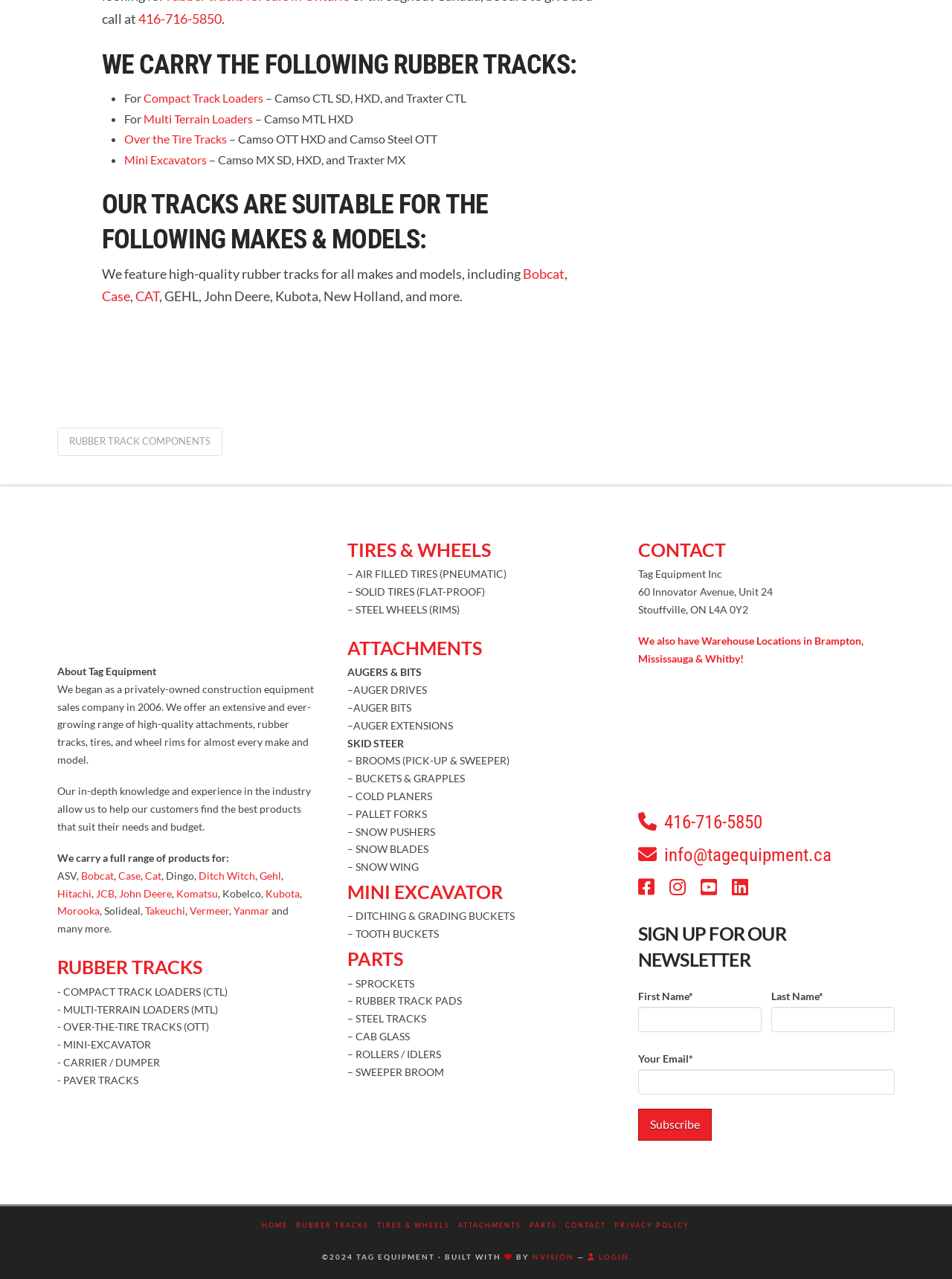Show the bounding box coordinates for the element that needs to be clicked to execute the following instruction: "Check the 'OVER-THE-TIRE TRACKS (OTT)' option". Provide the coordinates in the form of four float numbers between 0 and 1, i.e., [left, top, right, bottom].

[0.066, 0.798, 0.219, 0.808]